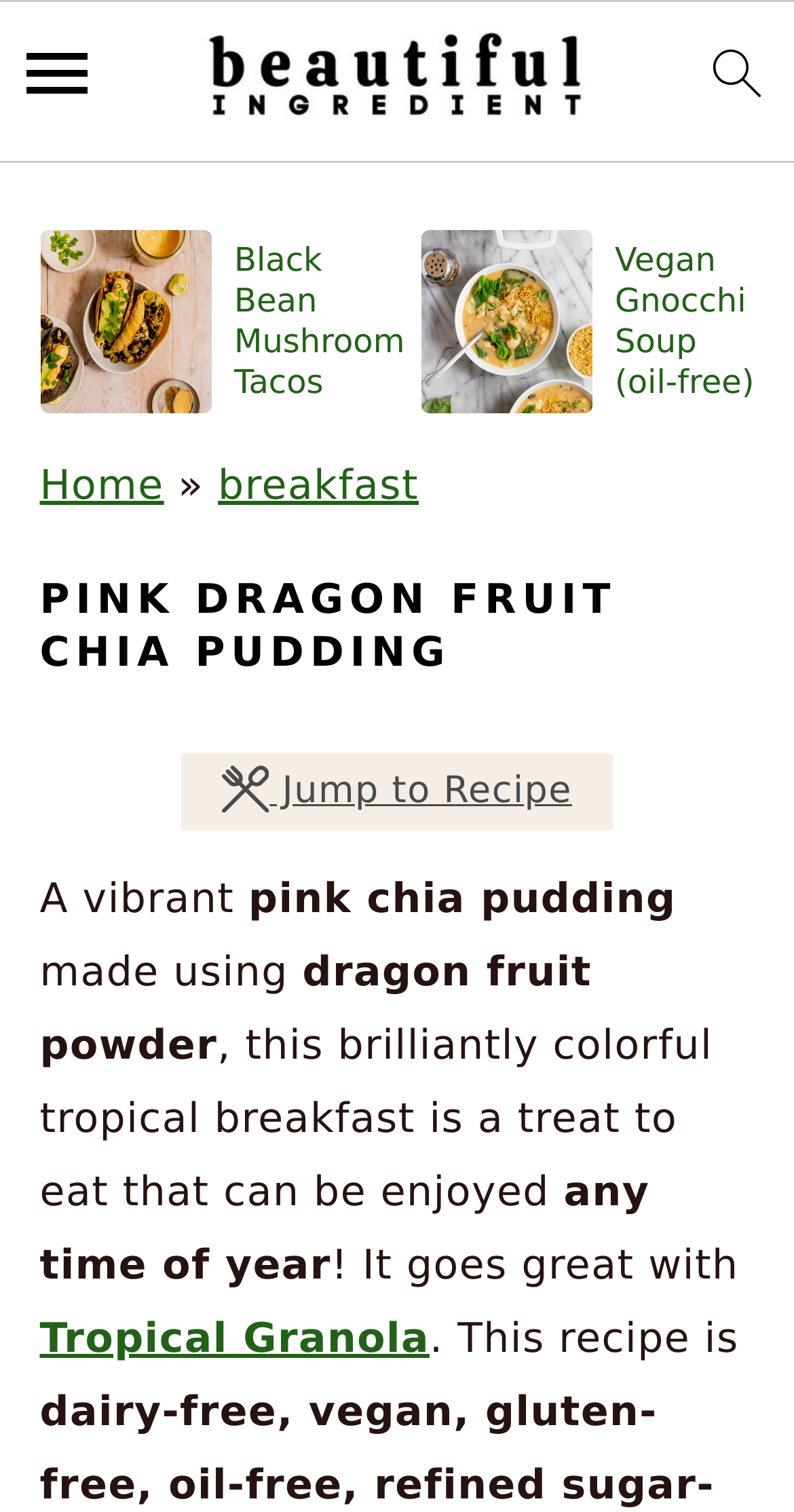Could you highlight the region that needs to be clicked to execute the instruction: "go to homepage"?

[0.244, 0.001, 0.756, 0.11]